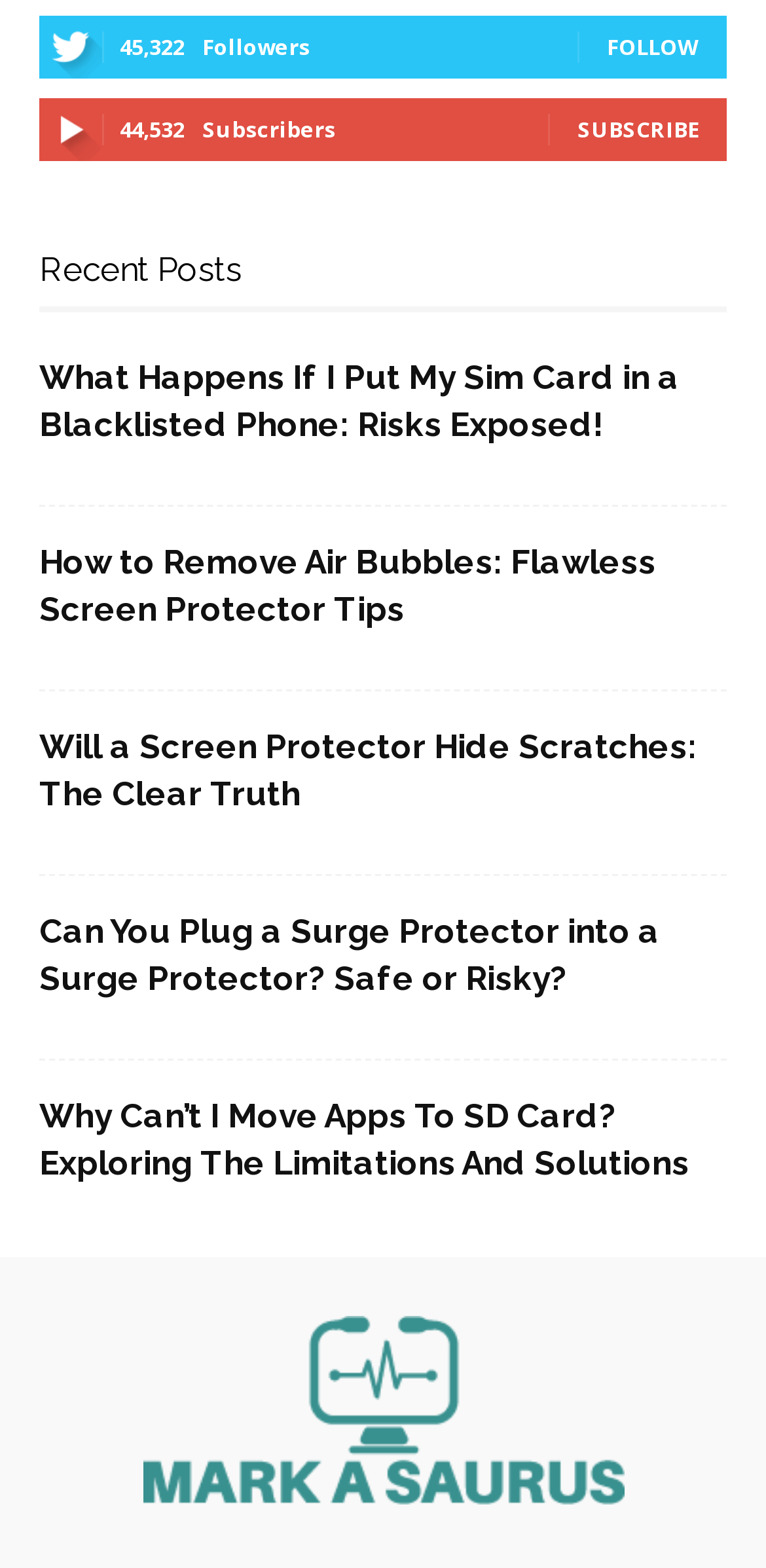Locate the bounding box coordinates of the clickable region necessary to complete the following instruction: "Read 'What Happens If I Put My Sim Card in a Blacklisted Phone: Risks Exposed!' article". Provide the coordinates in the format of four float numbers between 0 and 1, i.e., [left, top, right, bottom].

[0.051, 0.228, 0.887, 0.283]